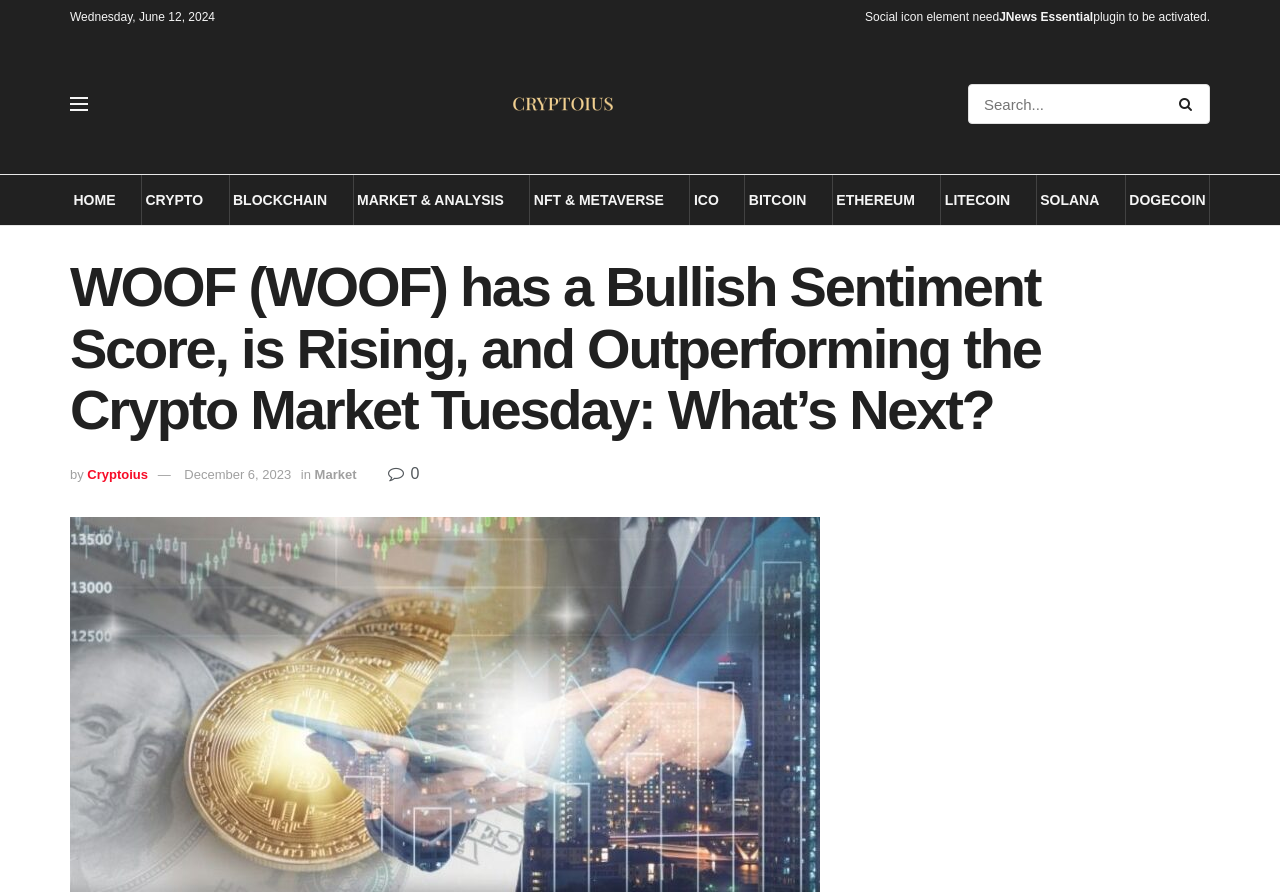Indicate the bounding box coordinates of the clickable region to achieve the following instruction: "Explore the 'News Categories' section."

None